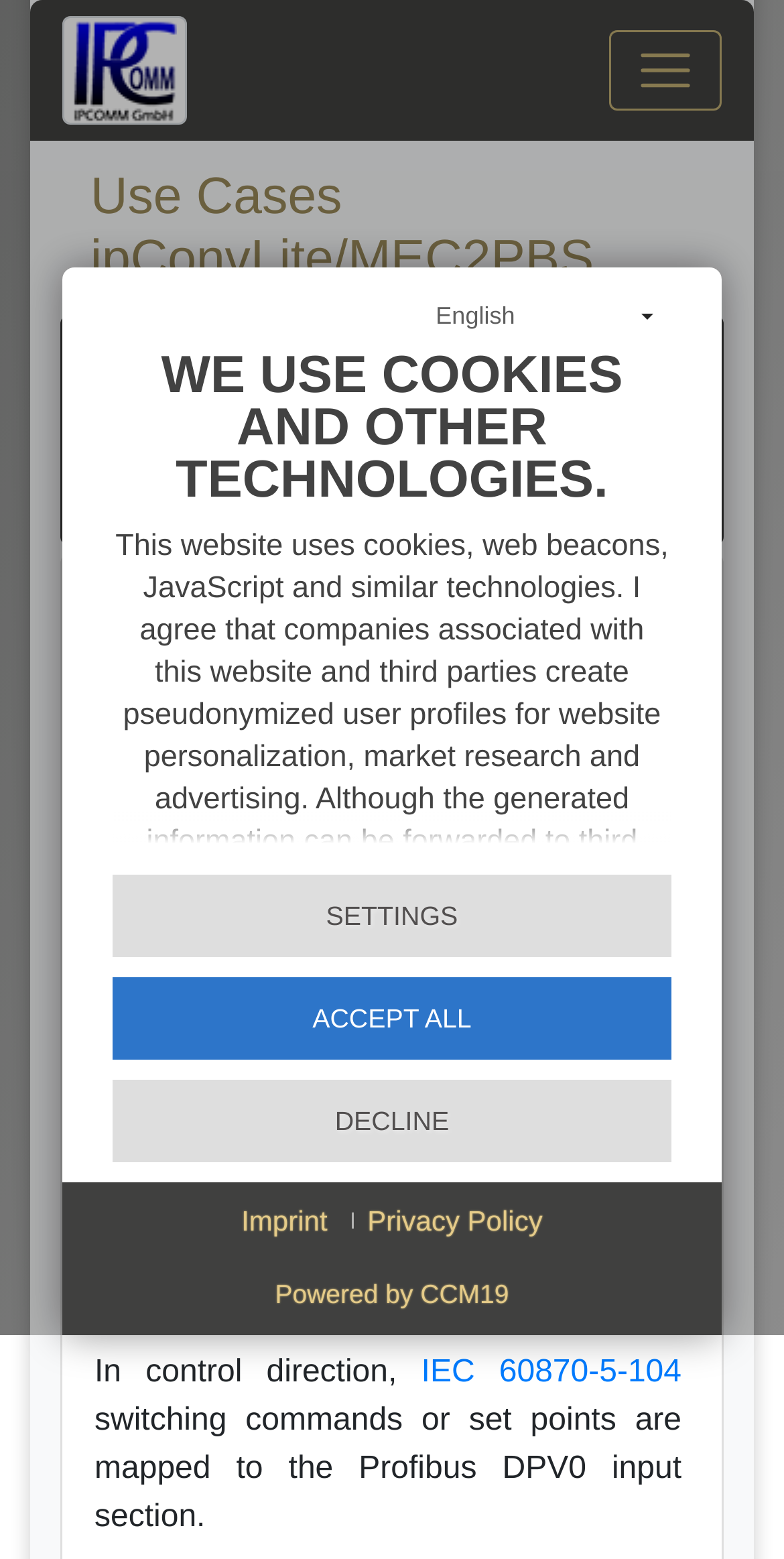Locate the bounding box coordinates of the area that needs to be clicked to fulfill the following instruction: "Read more about 'IEC 60870-5-104' protocol". The coordinates should be in the format of four float numbers between 0 and 1, namely [left, top, right, bottom].

[0.553, 0.663, 0.869, 0.685]